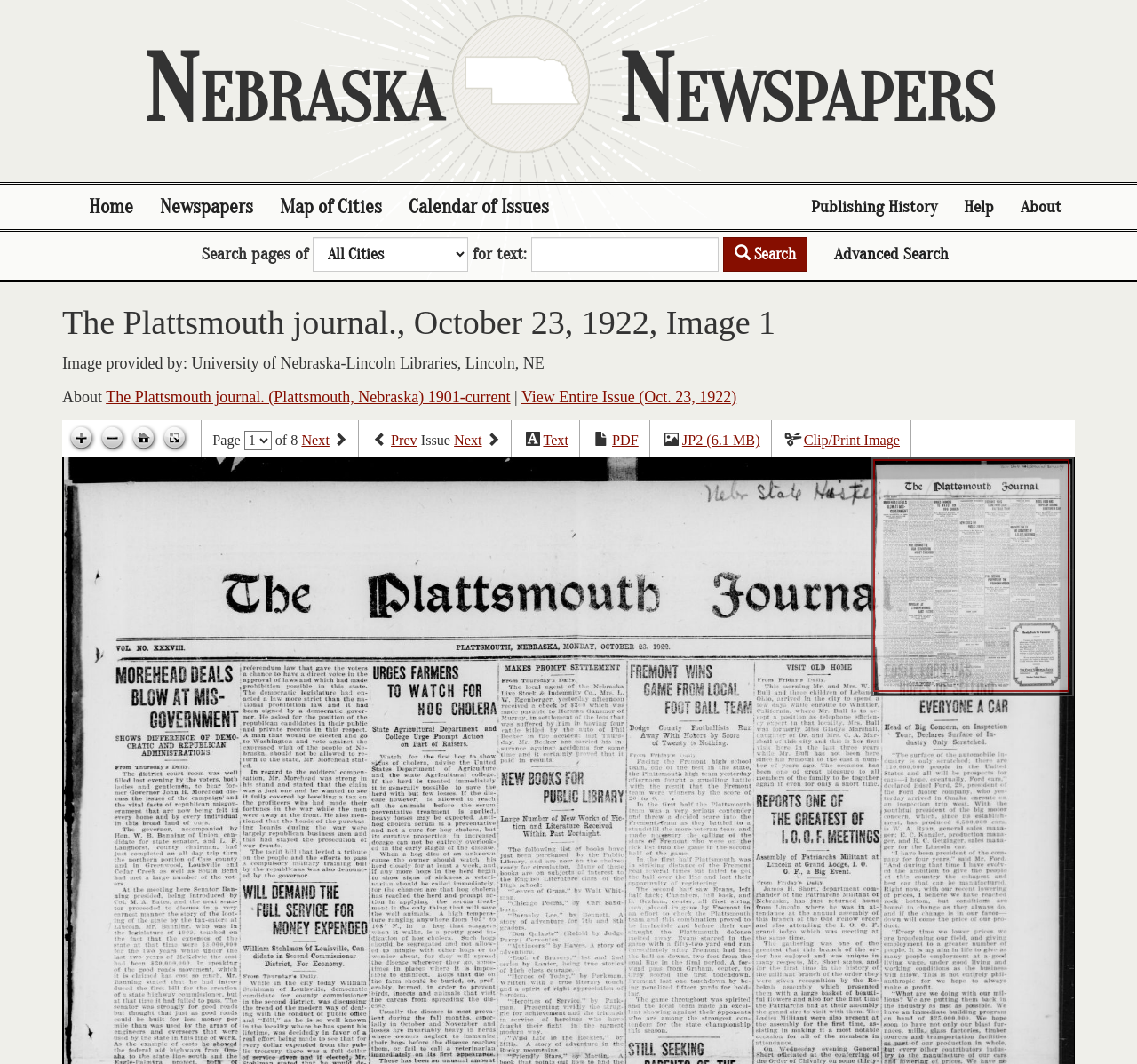Refer to the image and provide an in-depth answer to the question: 
What is the date of the newspaper issue?

The answer can be found in the heading element 'The Plattsmouth journal., October 23, 1922, Image 1' which is located at the top of the webpage, indicating the date of the newspaper issue.